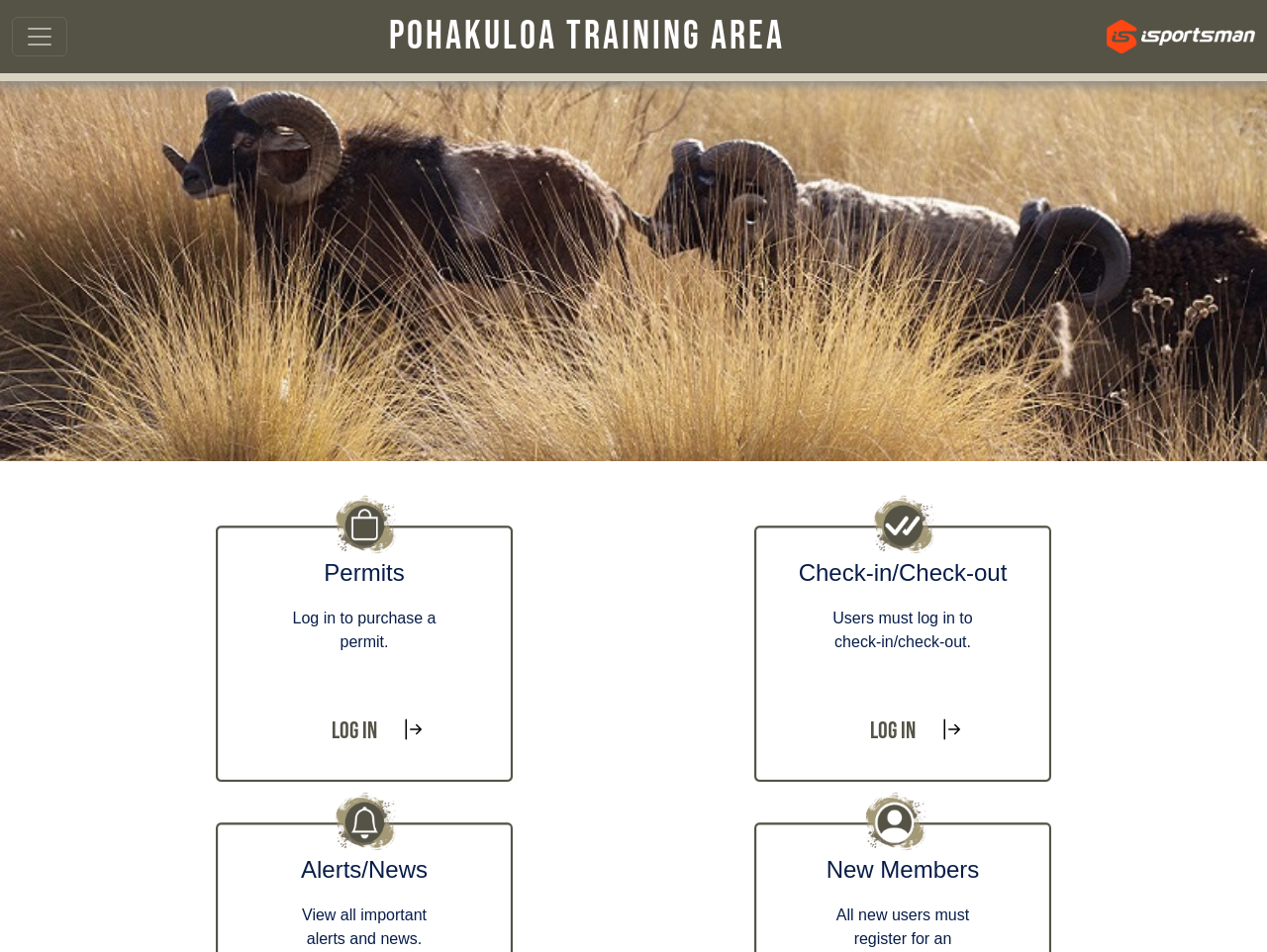Give a complete and precise description of the webpage's appearance.

The webpage is divided into several sections. At the top left, there is a button labeled "Toggle navigation". Next to it, on the top center, is a link with the text "POHAKULOA TRAINING AREA", which is also a heading. On the top right, there is another link with no text.

Below the top section, there are four main sections. The first section, located on the left, is about permits. It has a heading "Permits" and a static text "Log in to purchase a permit." Below the text, there is a link labeled "LOG IN".

The second section, located on the right of the first section, is about check-in/check-out. It has a heading "Check-in/Check-out" and a static text "Users must log in to check-in/check-out." Below the text, there is a link labeled "LOG IN".

The third section, located below the first two sections, is about alerts and news. It has a heading "Alerts/News" and a static text "View all important alerts and news."

The fourth section, located on the right of the third section, is about new members. It has a heading "New Members".